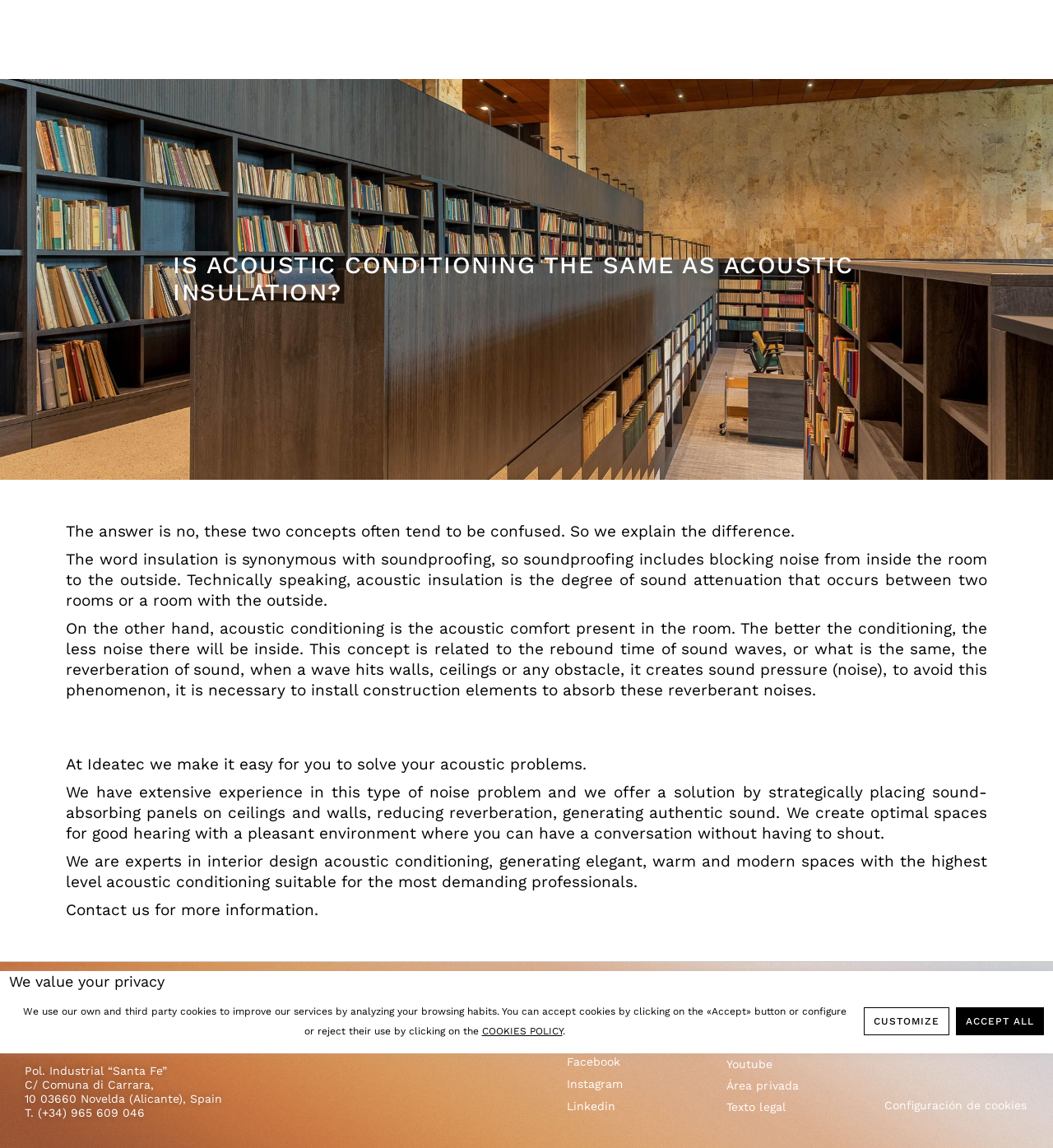Determine the bounding box coordinates for the UI element matching this description: "Configuración de cookies".

[0.84, 0.957, 0.975, 0.969]